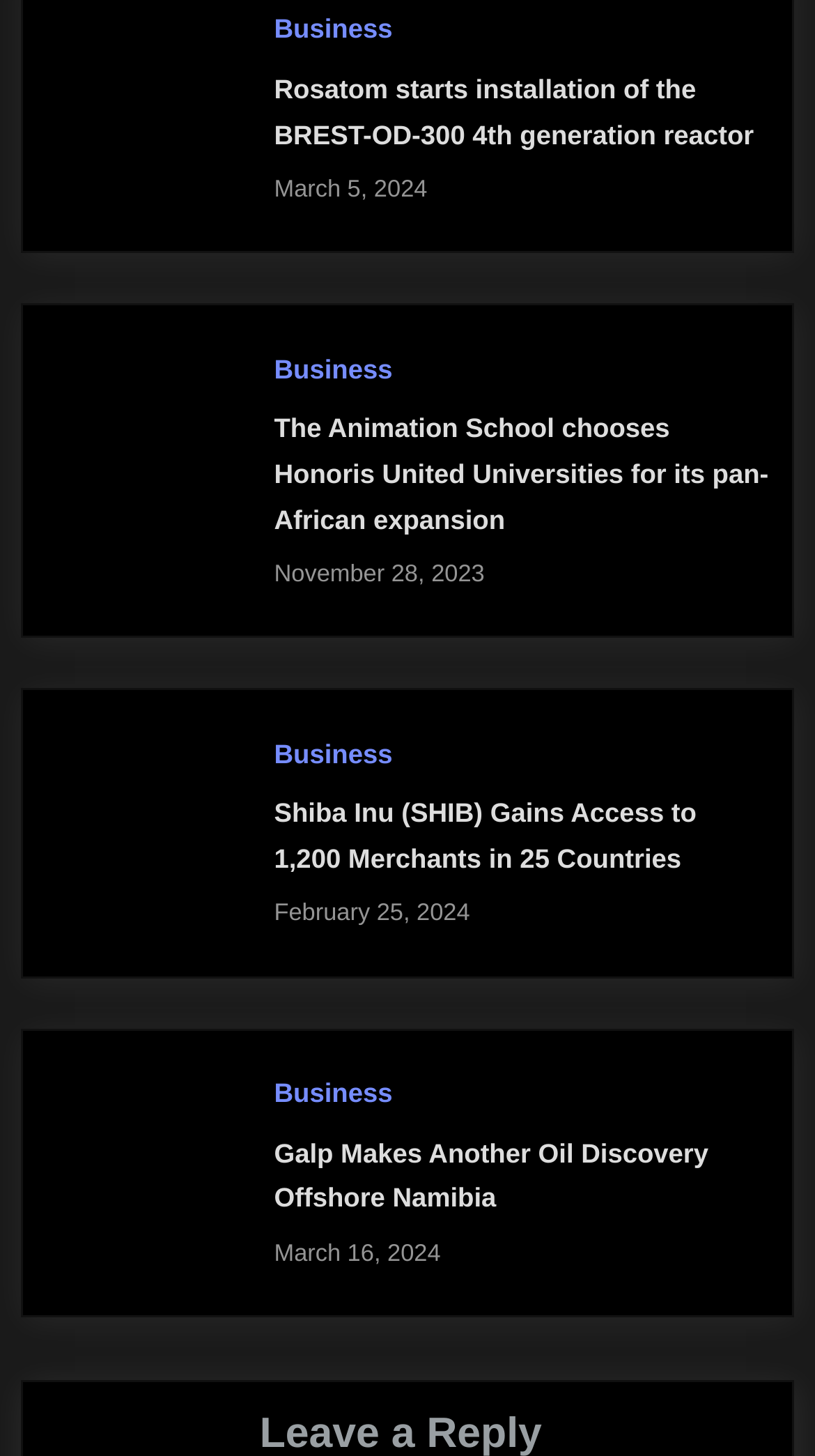Provide the bounding box coordinates of the section that needs to be clicked to accomplish the following instruction: "View The Animation School's expansion news."

[0.336, 0.283, 0.943, 0.367]